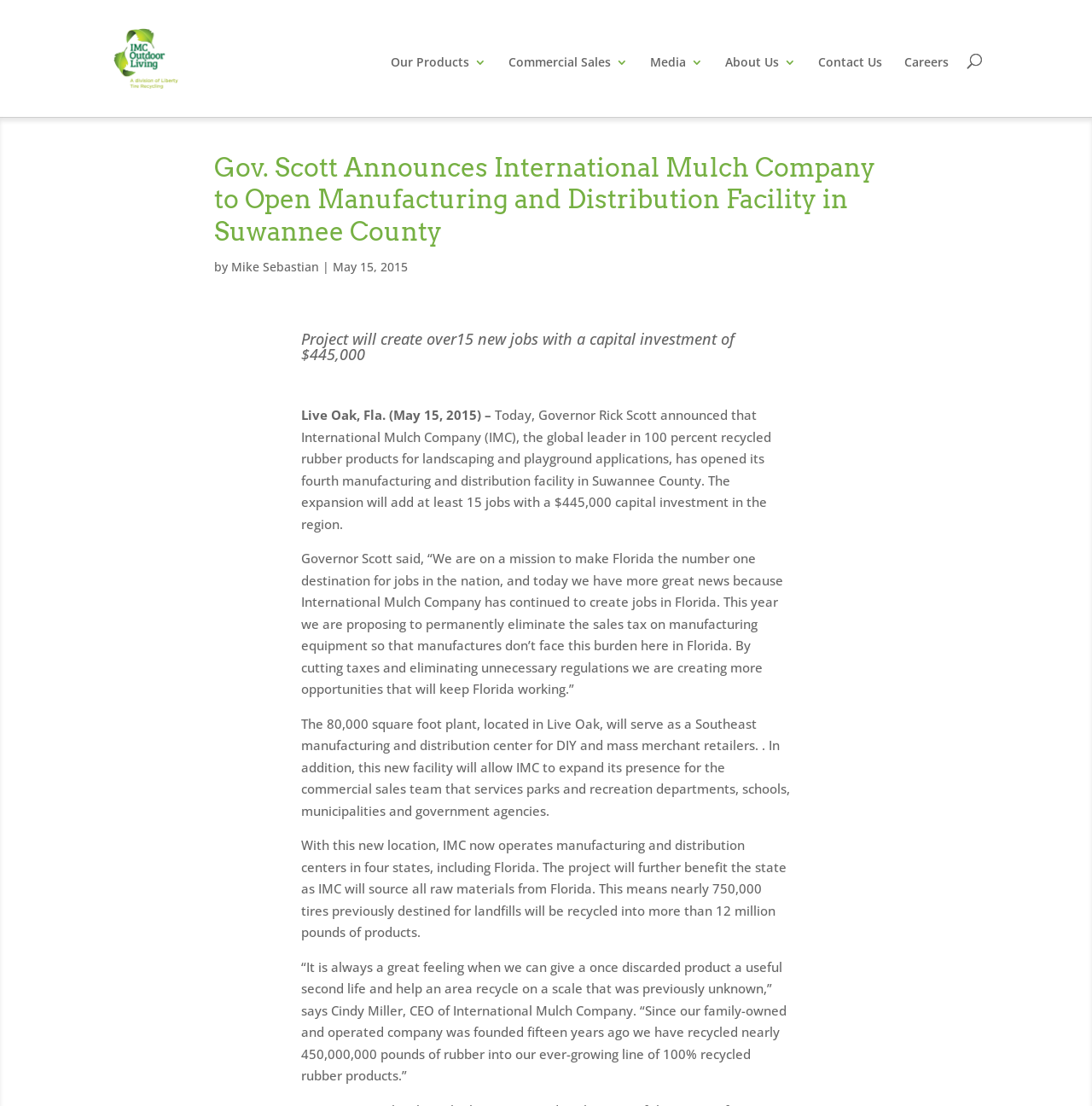Determine the bounding box coordinates of the clickable element to complete this instruction: "View careers at IMC". Provide the coordinates in the format of four float numbers between 0 and 1, [left, top, right, bottom].

[0.828, 0.051, 0.869, 0.106]